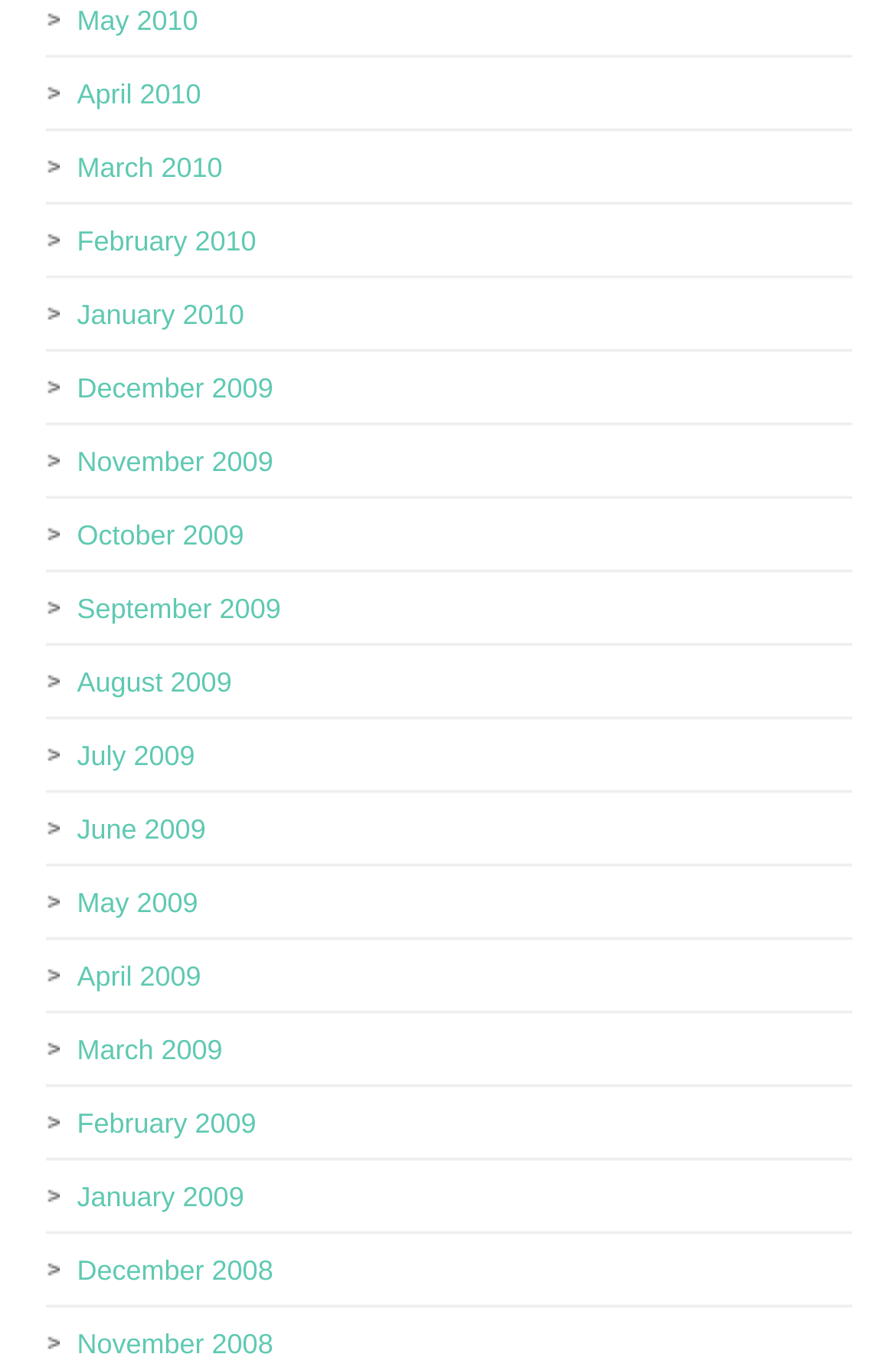Identify the bounding box of the UI element that matches this description: "June 2009".

[0.086, 0.596, 0.23, 0.619]